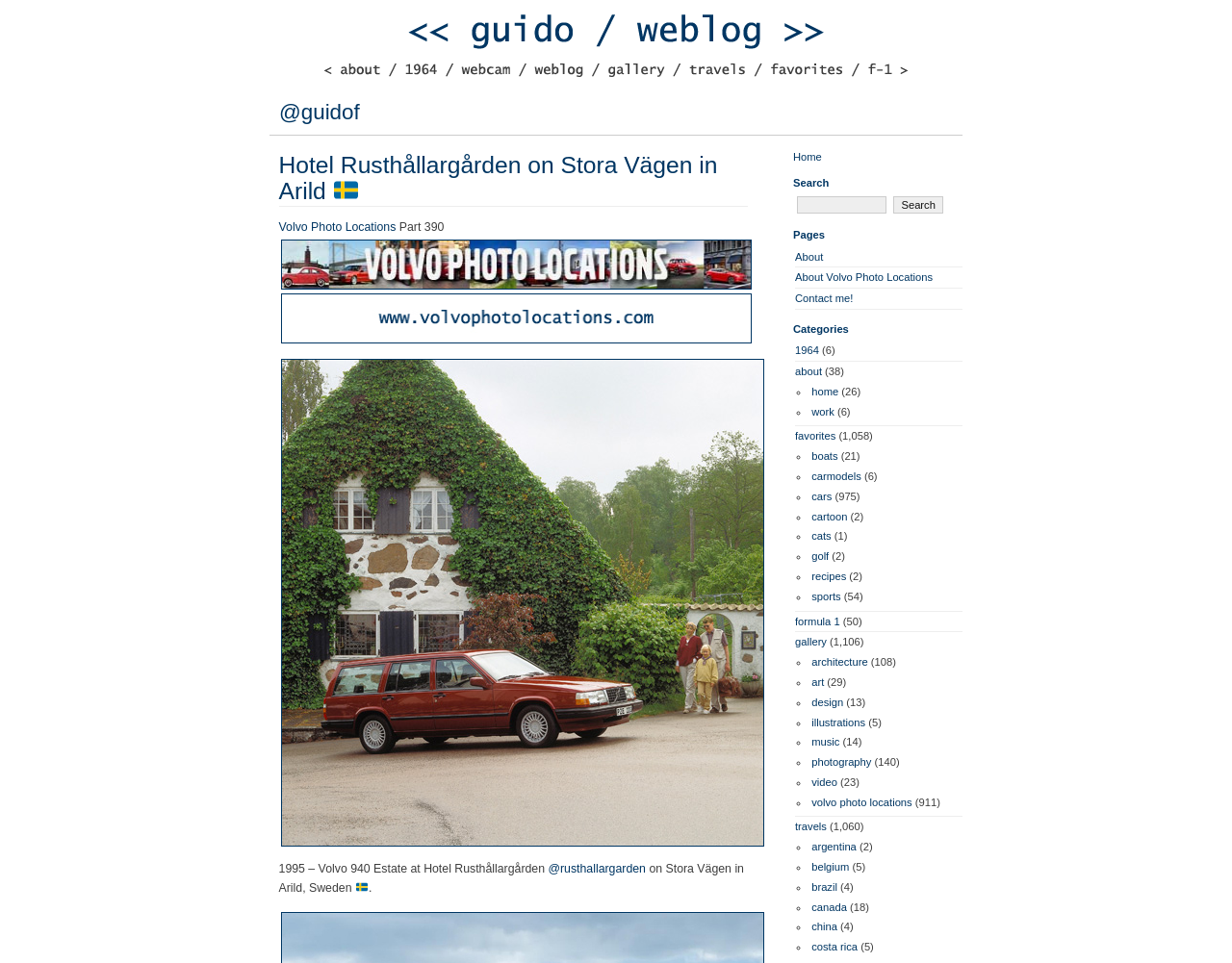Specify the bounding box coordinates of the area to click in order to follow the given instruction: "search for something."

[0.647, 0.204, 0.72, 0.222]